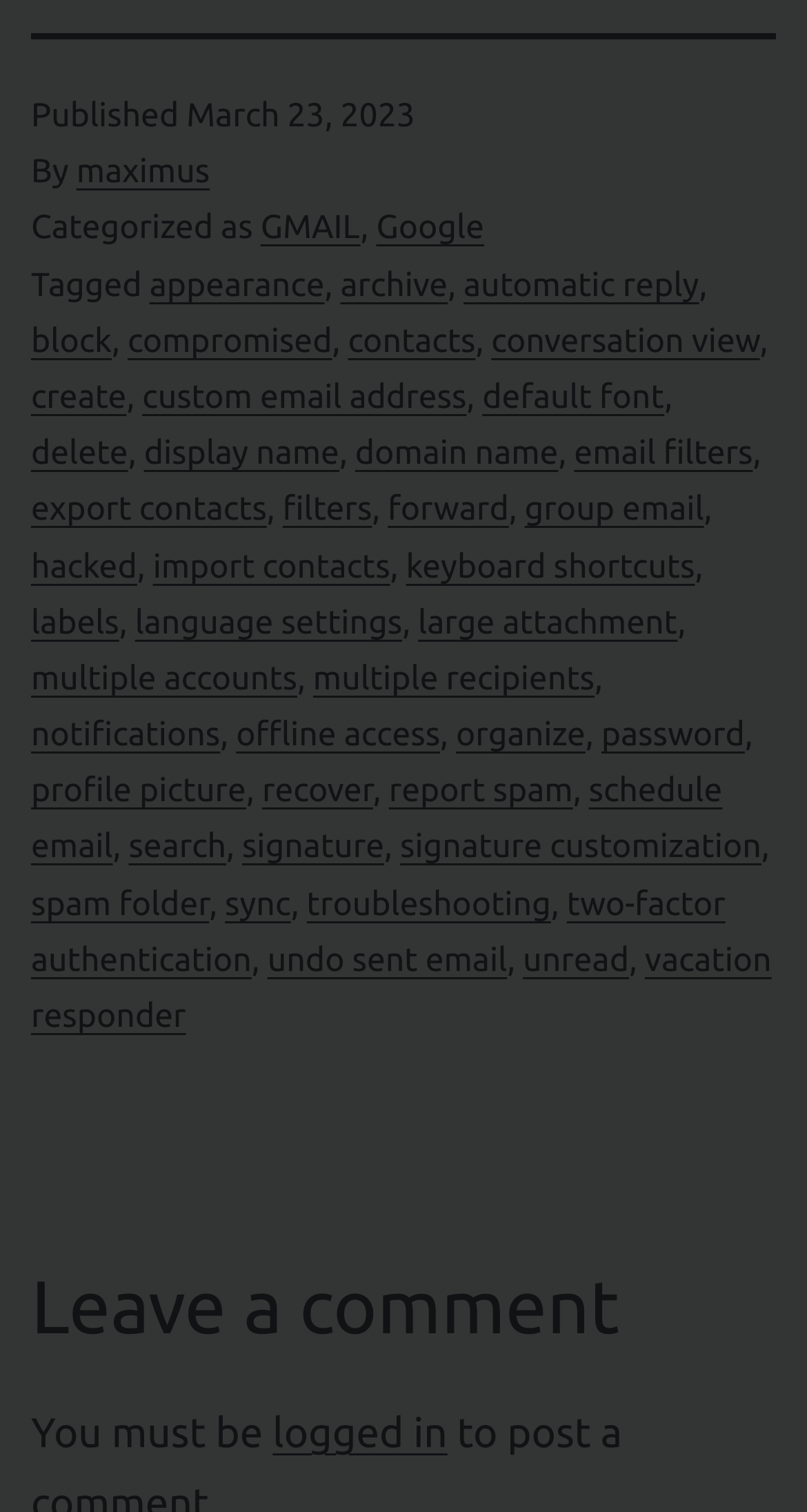What is the author of the article?
Please give a well-detailed answer to the question.

I found the 'By' text in the footer section of the webpage, followed by the link 'maximus', which suggests that maximus is the author of the article.